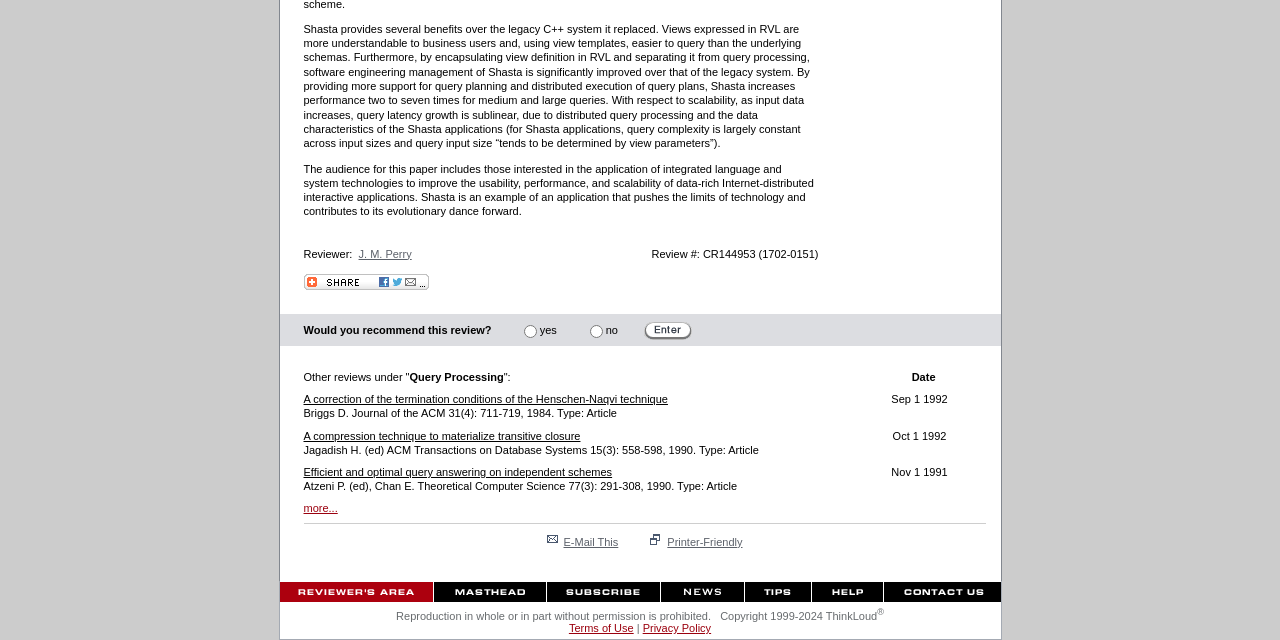Please find the bounding box coordinates (top-left x, top-left y, bottom-right x, bottom-right y) in the screenshot for the UI element described as follows: E-Mail This

[0.44, 0.837, 0.483, 0.856]